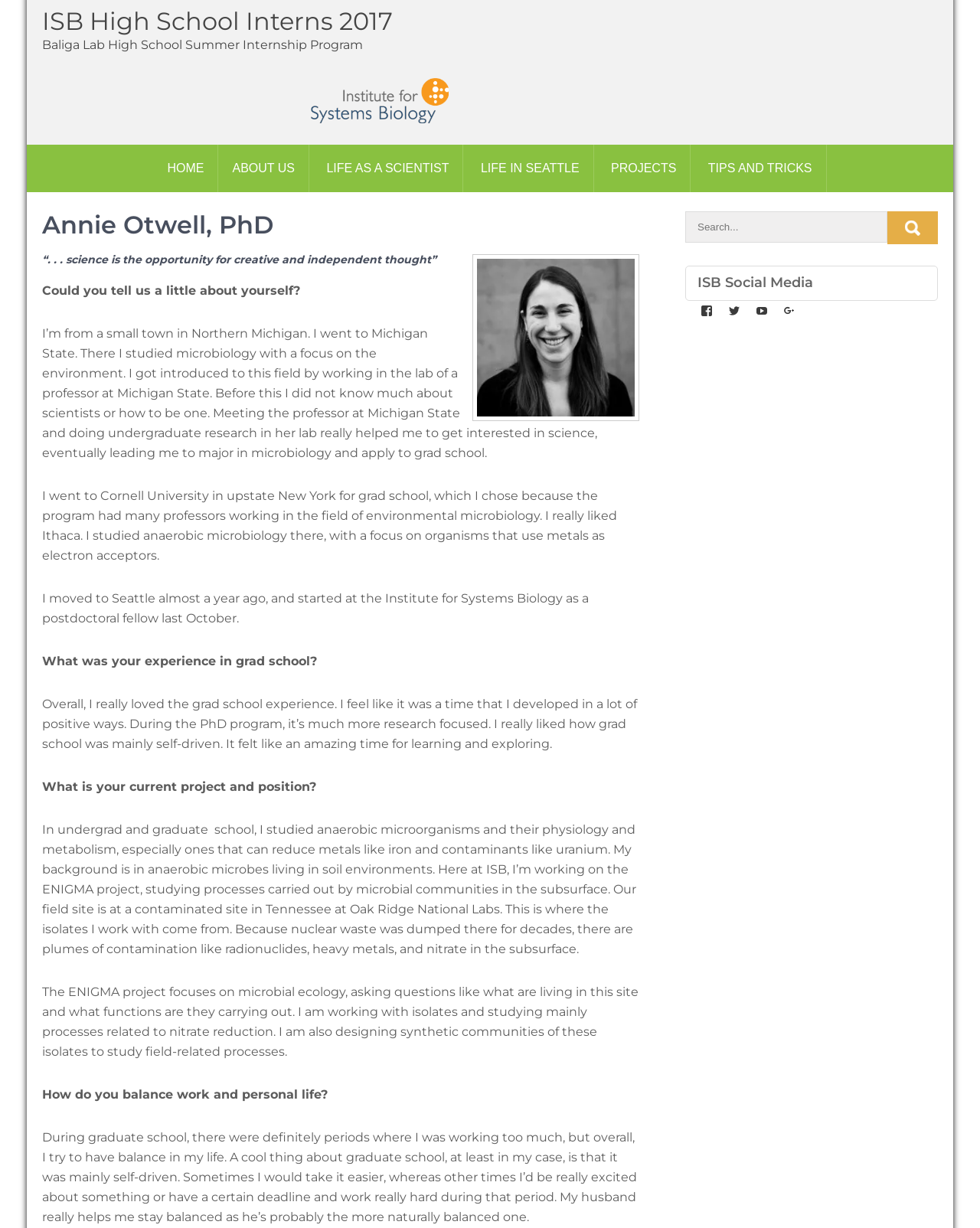Please specify the bounding box coordinates of the clickable region to carry out the following instruction: "Click on the ABOUT US link". The coordinates should be four float numbers between 0 and 1, in the format [left, top, right, bottom].

[0.223, 0.118, 0.316, 0.157]